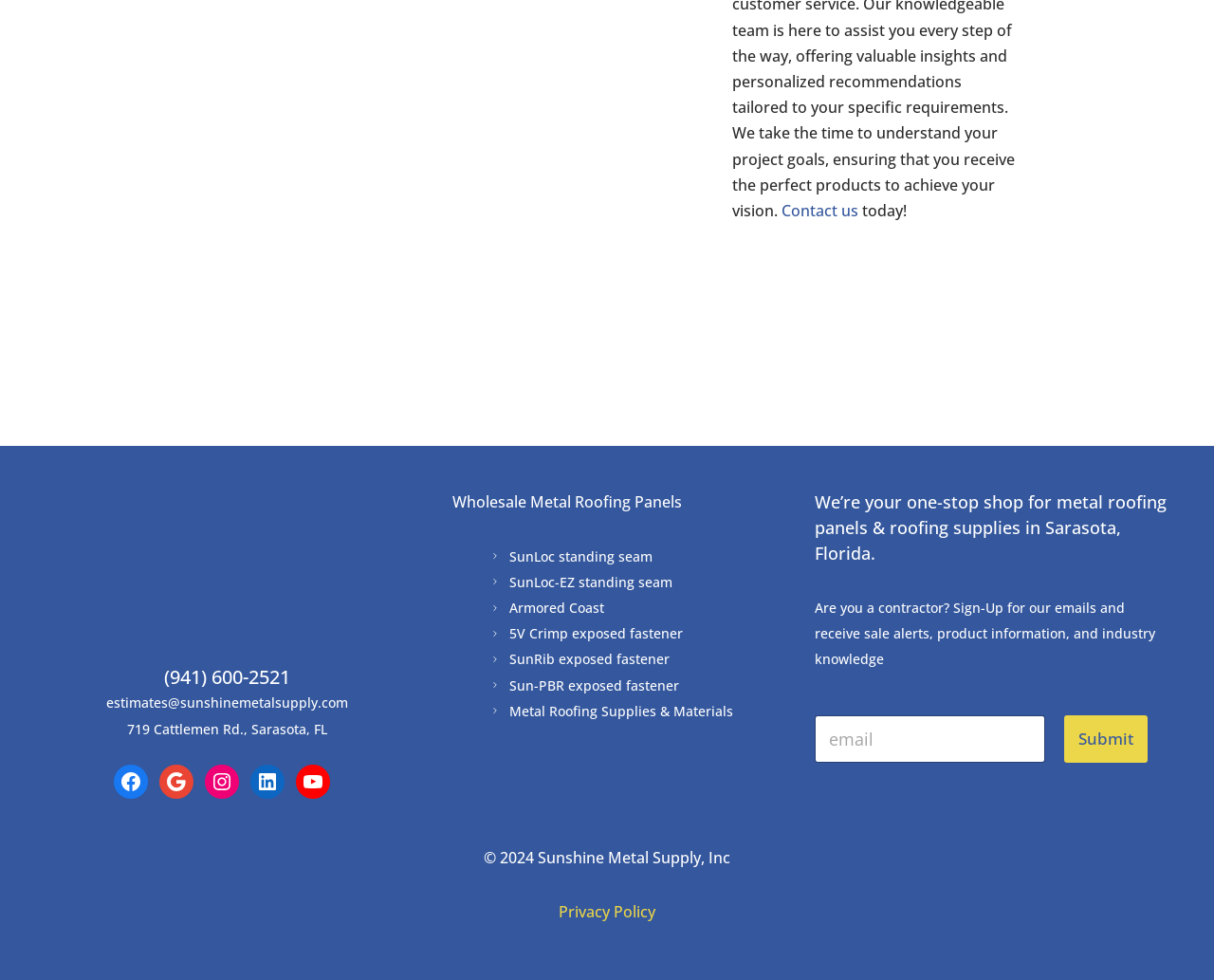Answer this question using a single word or a brief phrase:
What is the company name of the metal roofing supplier?

Sunshine Metal Supply